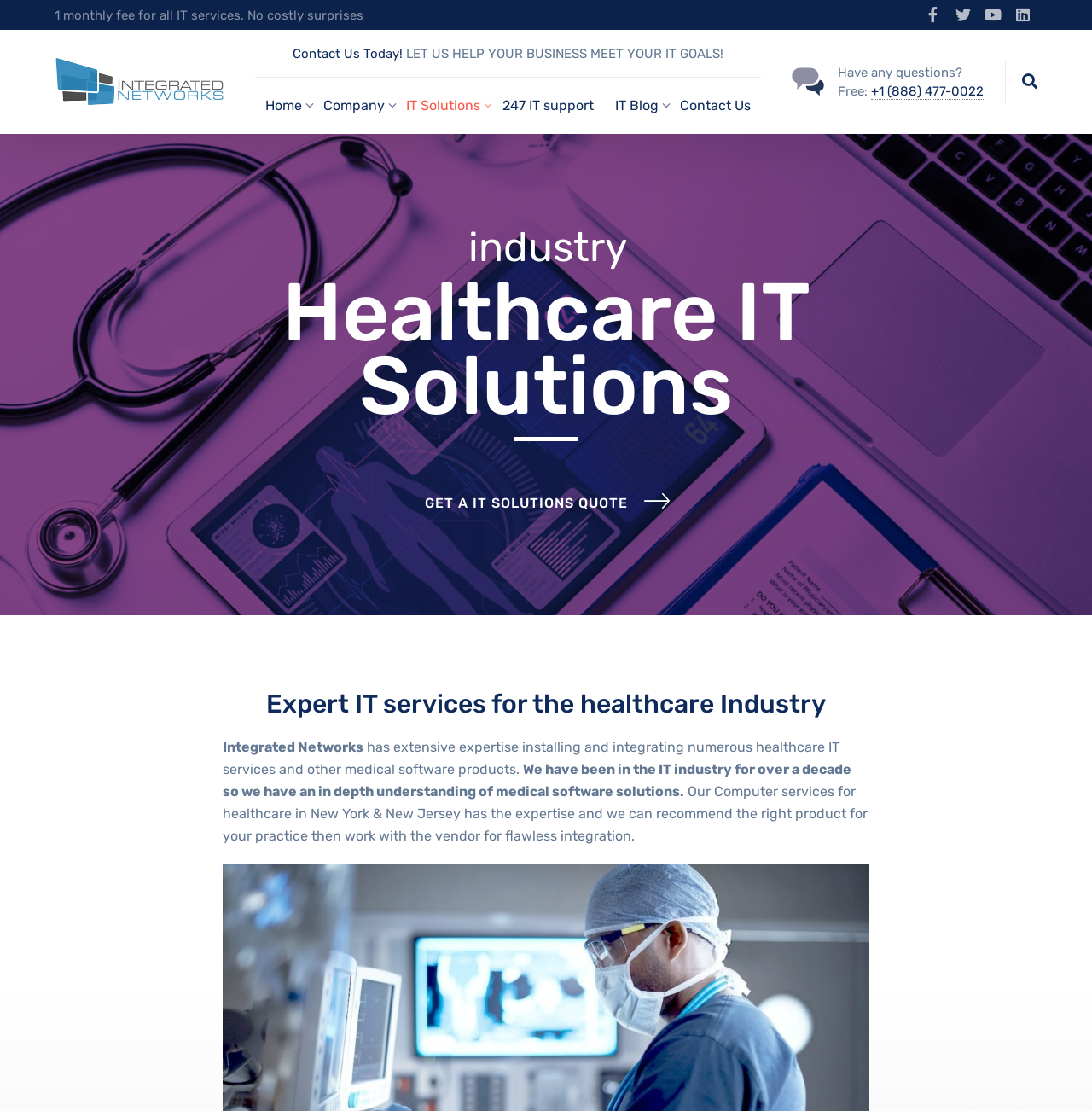Identify the bounding box coordinates for the region of the element that should be clicked to carry out the instruction: "Learn more about Integrated Networks". The bounding box coordinates should be four float numbers between 0 and 1, i.e., [left, top, right, bottom].

[0.05, 0.052, 0.206, 0.067]